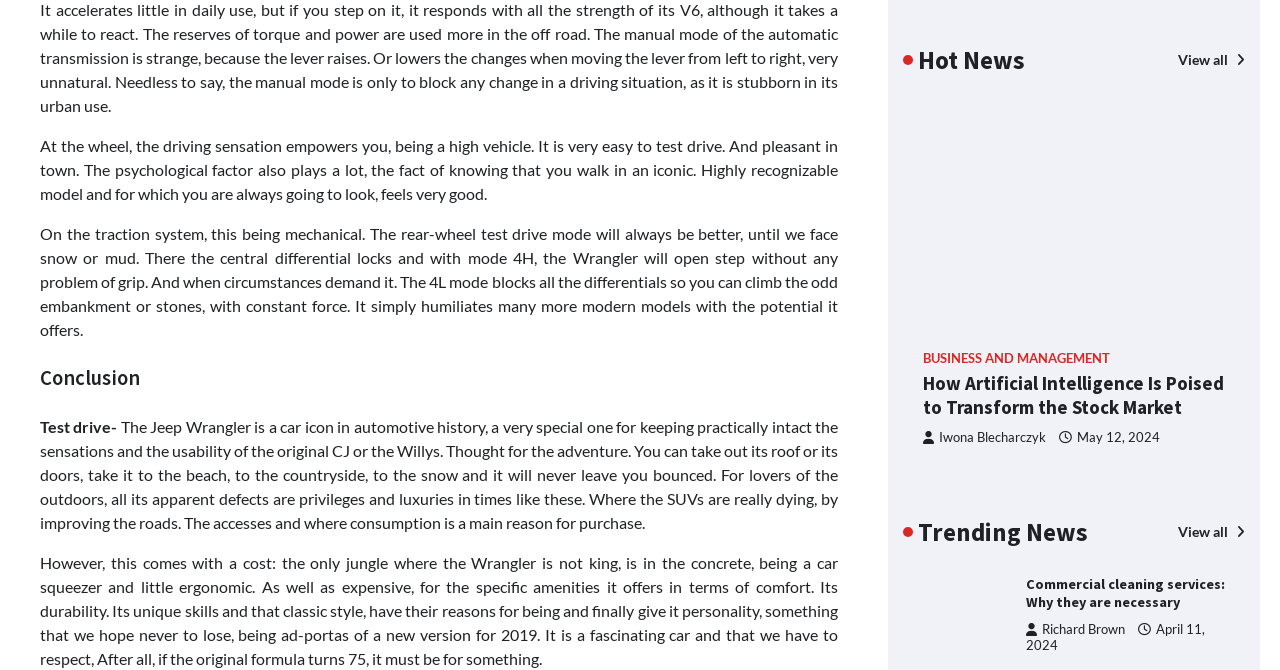What is the date of the article 'How Artificial Intelligence Is Poised to Transform the Stock Market'?
Using the image as a reference, answer with just one word or a short phrase.

May 12, 2024